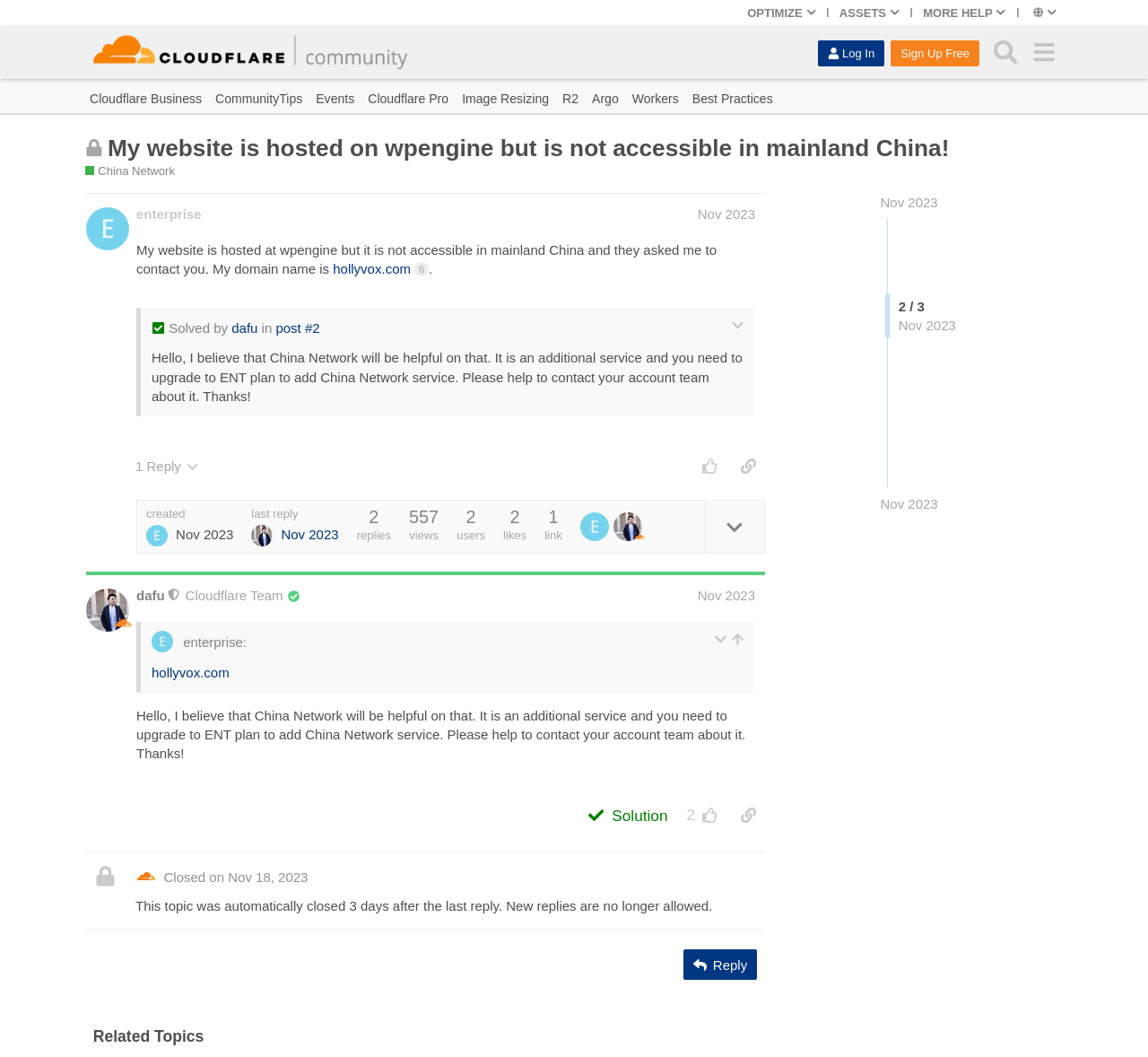Please reply to the following question using a single word or phrase: 
Who replied to the original post?

dafu